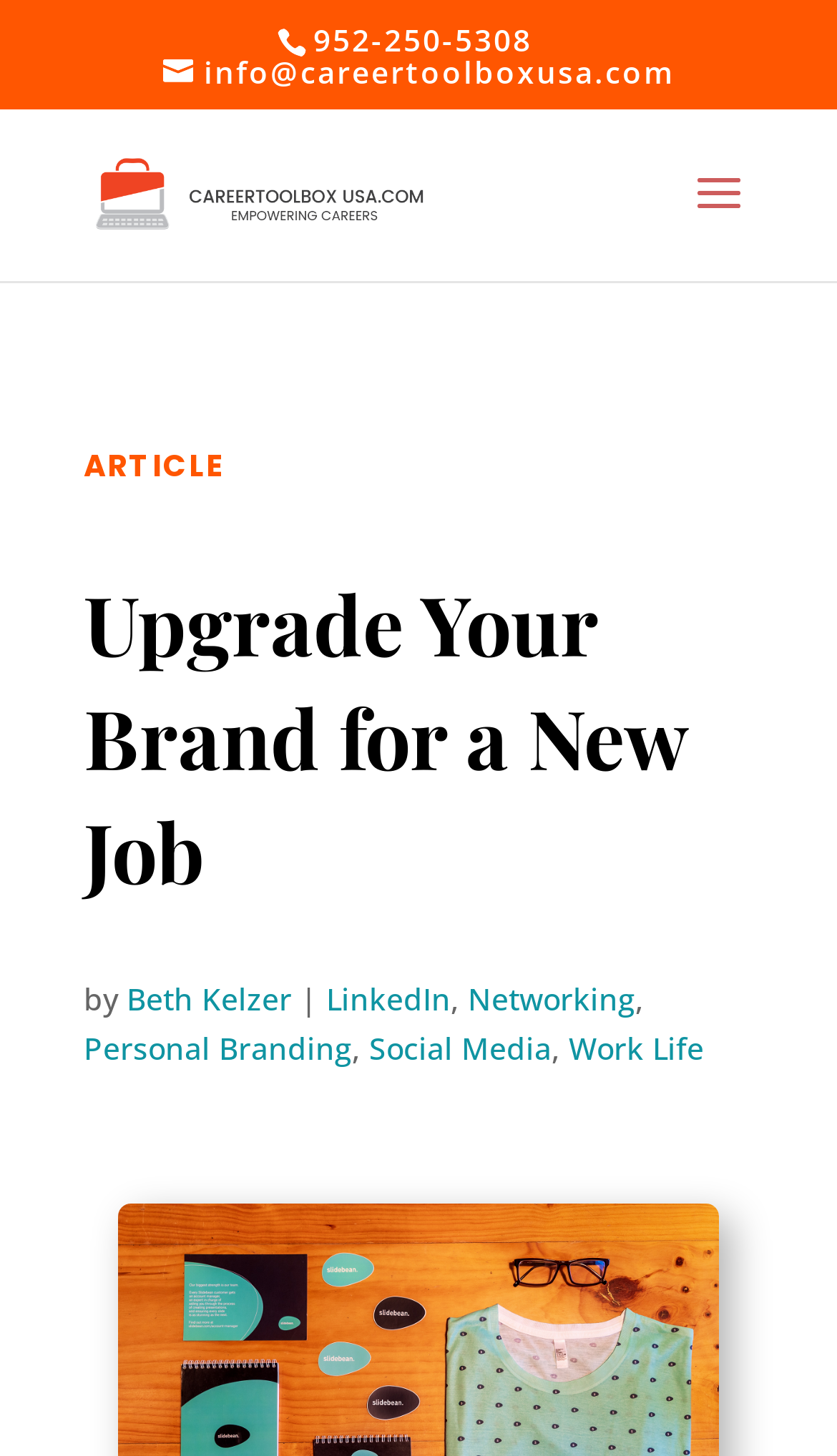Locate the bounding box of the user interface element based on this description: "952-250-5308".

[0.374, 0.013, 0.636, 0.041]